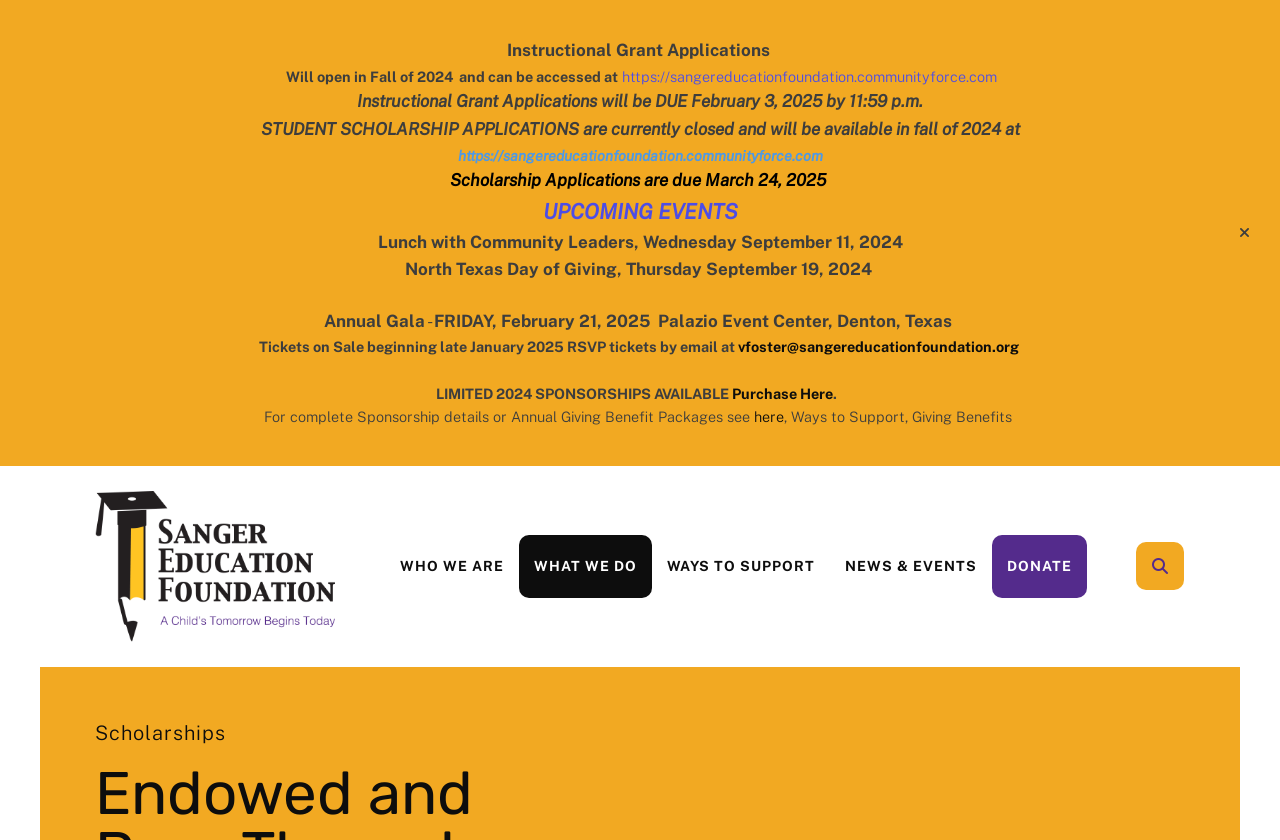Identify the bounding box coordinates for the element you need to click to achieve the following task: "Click on the link to access Instructional Grant Applications". Provide the bounding box coordinates as four float numbers between 0 and 1, in the form [left, top, right, bottom].

[0.486, 0.081, 0.779, 0.101]